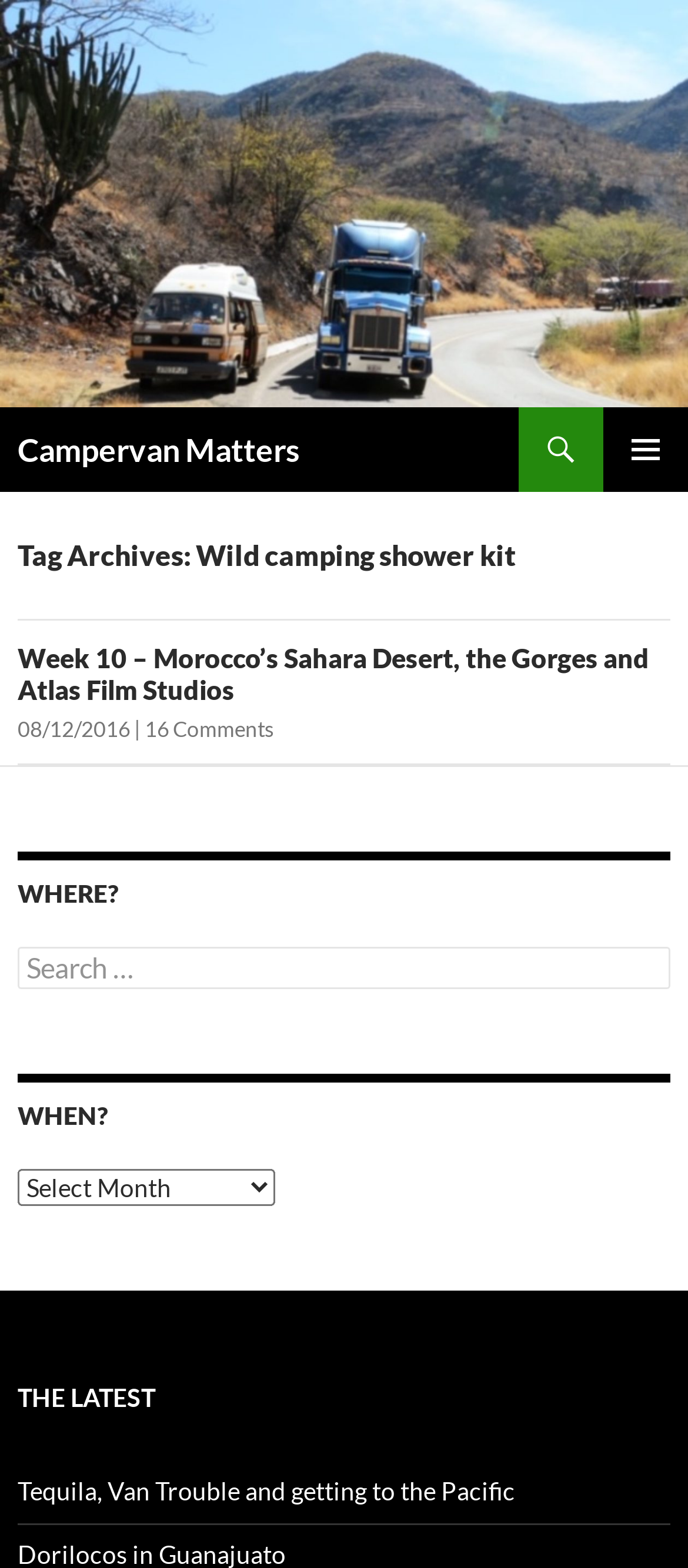Please find the bounding box coordinates of the element that needs to be clicked to perform the following instruction: "Select a date". The bounding box coordinates should be four float numbers between 0 and 1, represented as [left, top, right, bottom].

[0.026, 0.746, 0.4, 0.769]